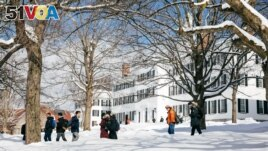Generate a detailed explanation of the scene depicted in the image.

In this picturesque winter scene, a group of students strolls through a snow-covered campus, highlighting the serene beauty of academia in the colder months. The backdrop features a classic white building, likely part of Dartmouth College, with its tall, dark windows contrasting against the fresh snowfall. Majestic trees, their branches bare and dusted with snow, frame the scene, creating a peaceful atmosphere. The students, bundled in warm clothing, reflect a spirited approach to winter, as they navigate the snowy terrain, embodying the blend of education and nature characteristic of university life. This image captures a moment that resonates with the resilience and adaptability of students as they embrace their surroundings, even in the chill of winter.